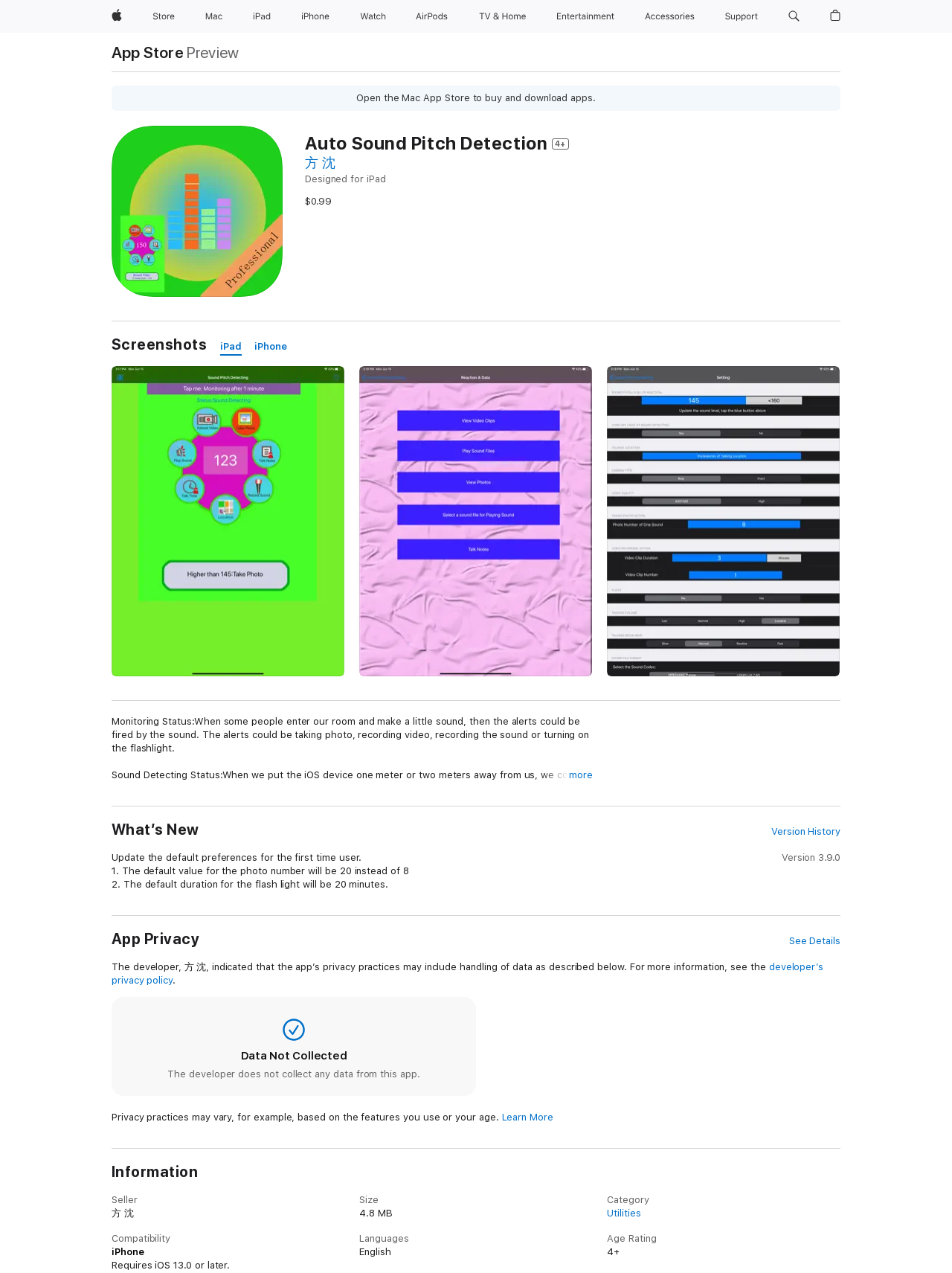Refer to the element description aria-label="Store menu" and identify the corresponding bounding box in the screenshot. Format the coordinates as (top-left x, top-left y, bottom-right x, bottom-right y) with values in the range of 0 to 1.

[0.178, 0.0, 0.195, 0.026]